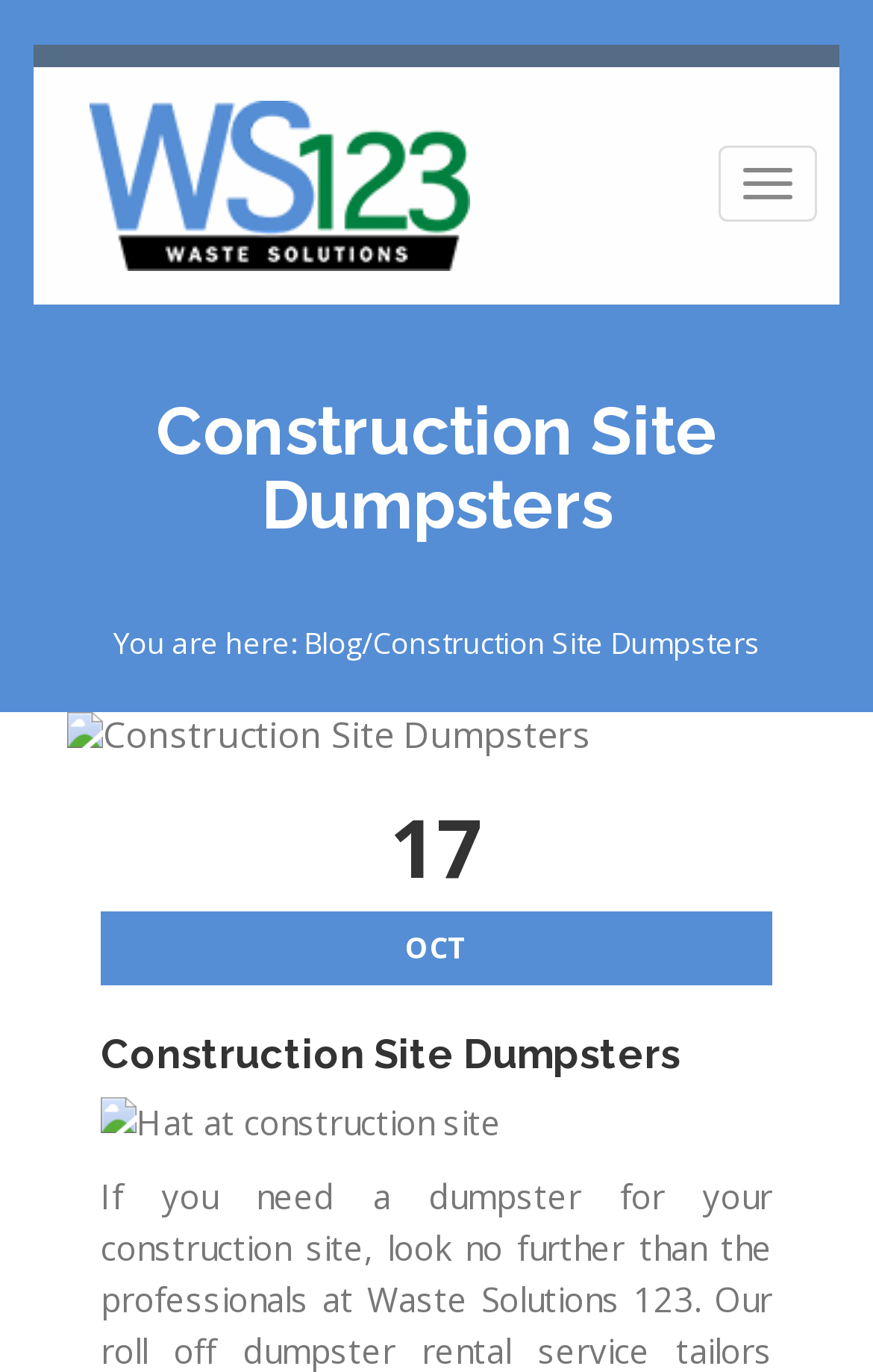Locate the primary headline on the webpage and provide its text.

Construction Site Dumpsters